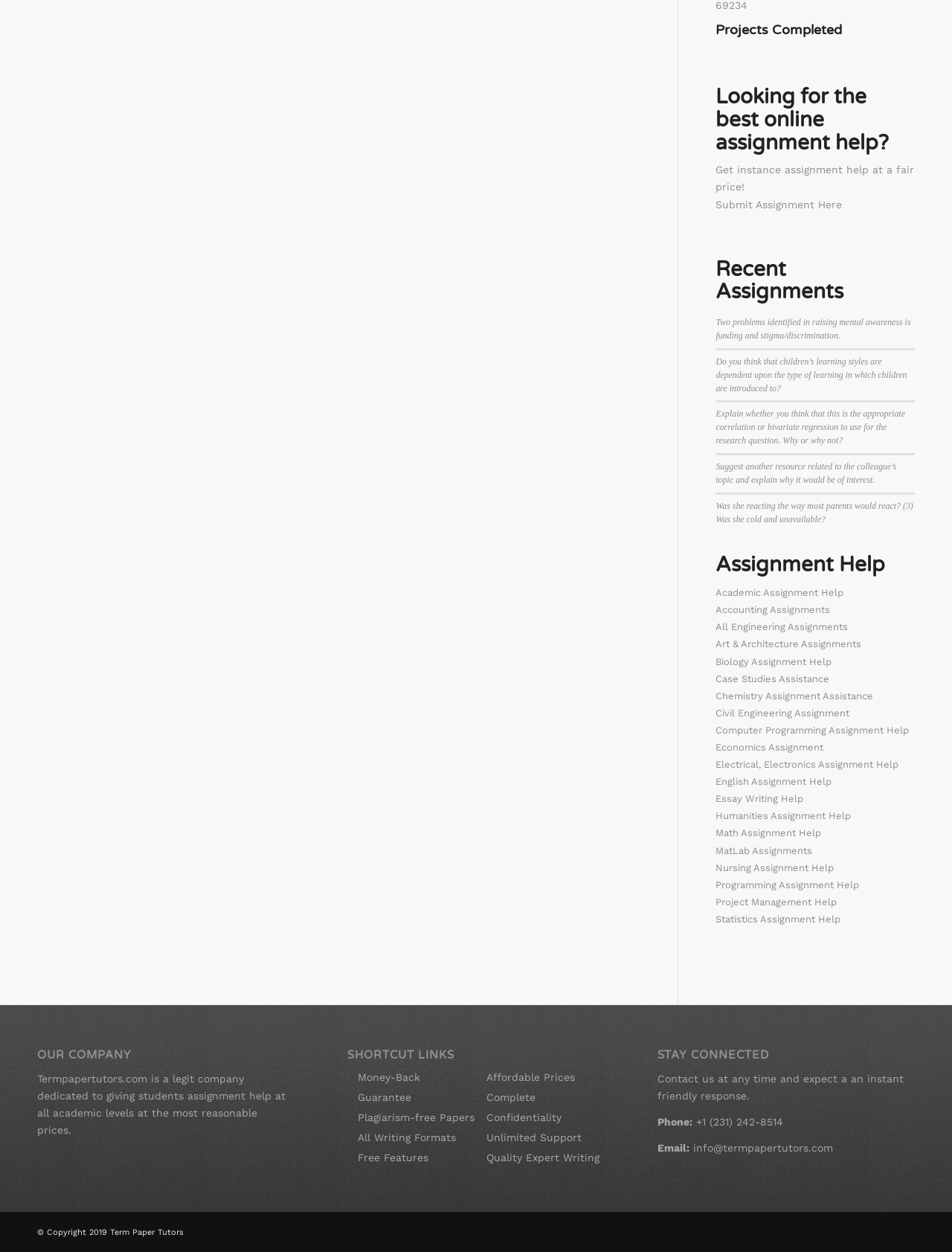Determine the bounding box coordinates of the clickable region to follow the instruction: "Contact us".

[0.691, 0.857, 0.949, 0.88]